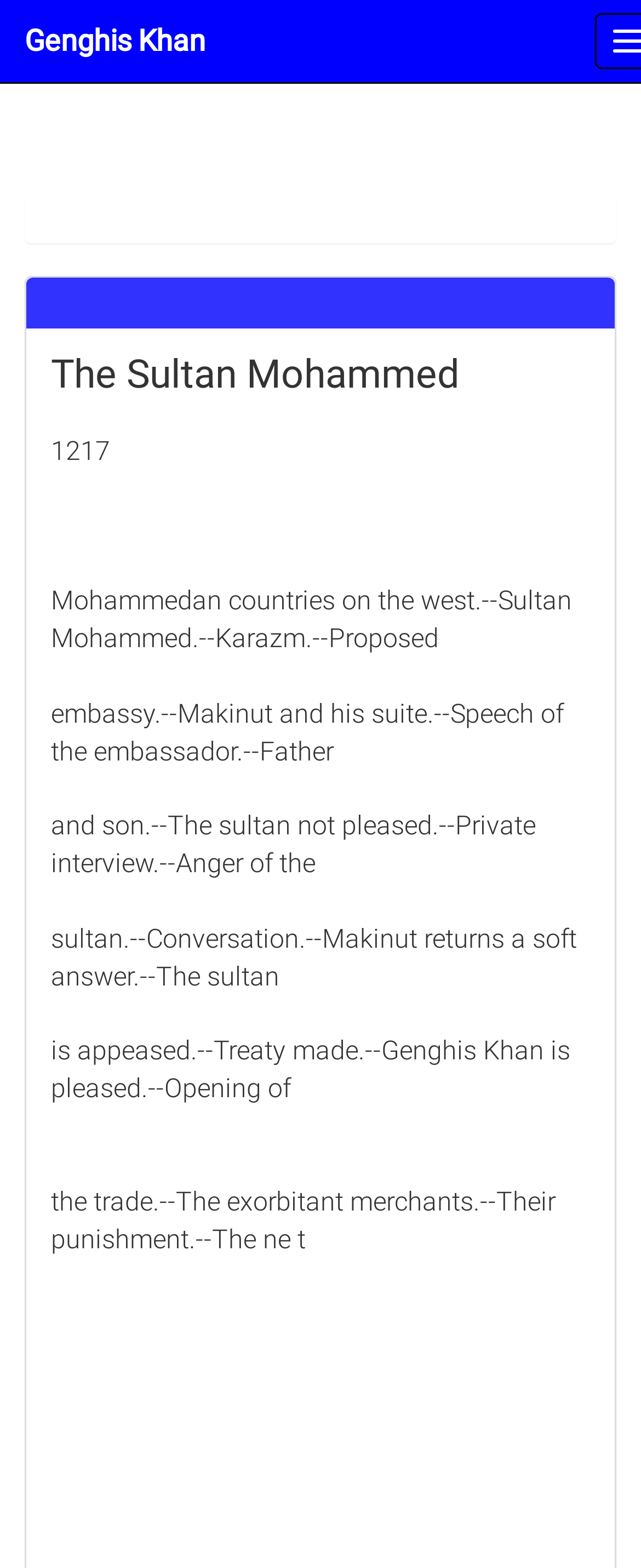Please analyze the image and give a detailed answer to the question:
What is the year mentioned?

The year 1217 is mentioned in the text '1217' which is a standalone element on the webpage, indicating its significance.